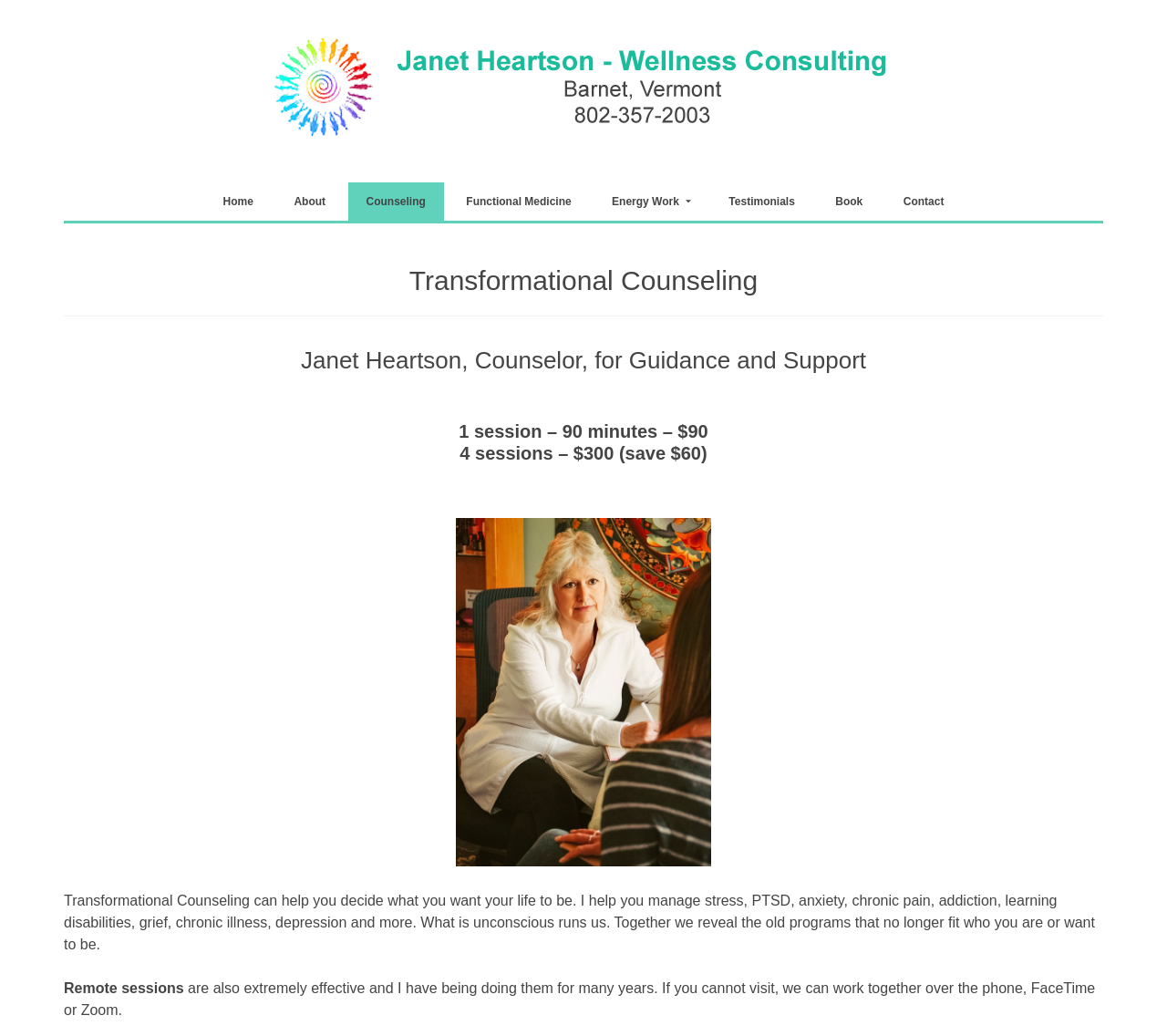Summarize the webpage with a detailed and informative caption.

The webpage is about Transformational Counseling by Janet Heartson, a wellness consultant based in Barnet, Vermont. At the top, there is a logo or image of Janet Heartson - Wellness Consulting, accompanied by a link to the same. Below this, there is a navigation menu with links to different sections of the website, including Home, About, Counseling, Functional Medicine, Energy Work, Testimonials, Book, and Contact.

The main content of the page is divided into sections. The first section has a heading "Transformational Counseling" followed by a subheading "Janet Heartson, Counselor, for Guidance and Support". Below this, there are two paragraphs of text describing the counseling services offered, including the cost of sessions and packages. 

To the right of this text, there is a figure or image related to Transformational Counseling, which is also a link to the same. This image takes up a significant portion of the page.

The second section of the main content has a long paragraph of text describing the benefits of Transformational Counseling, including managing stress, anxiety, and other issues. Below this, there are two short paragraphs of text about remote sessions, which can be conducted over the phone, FaceTime, or Zoom.